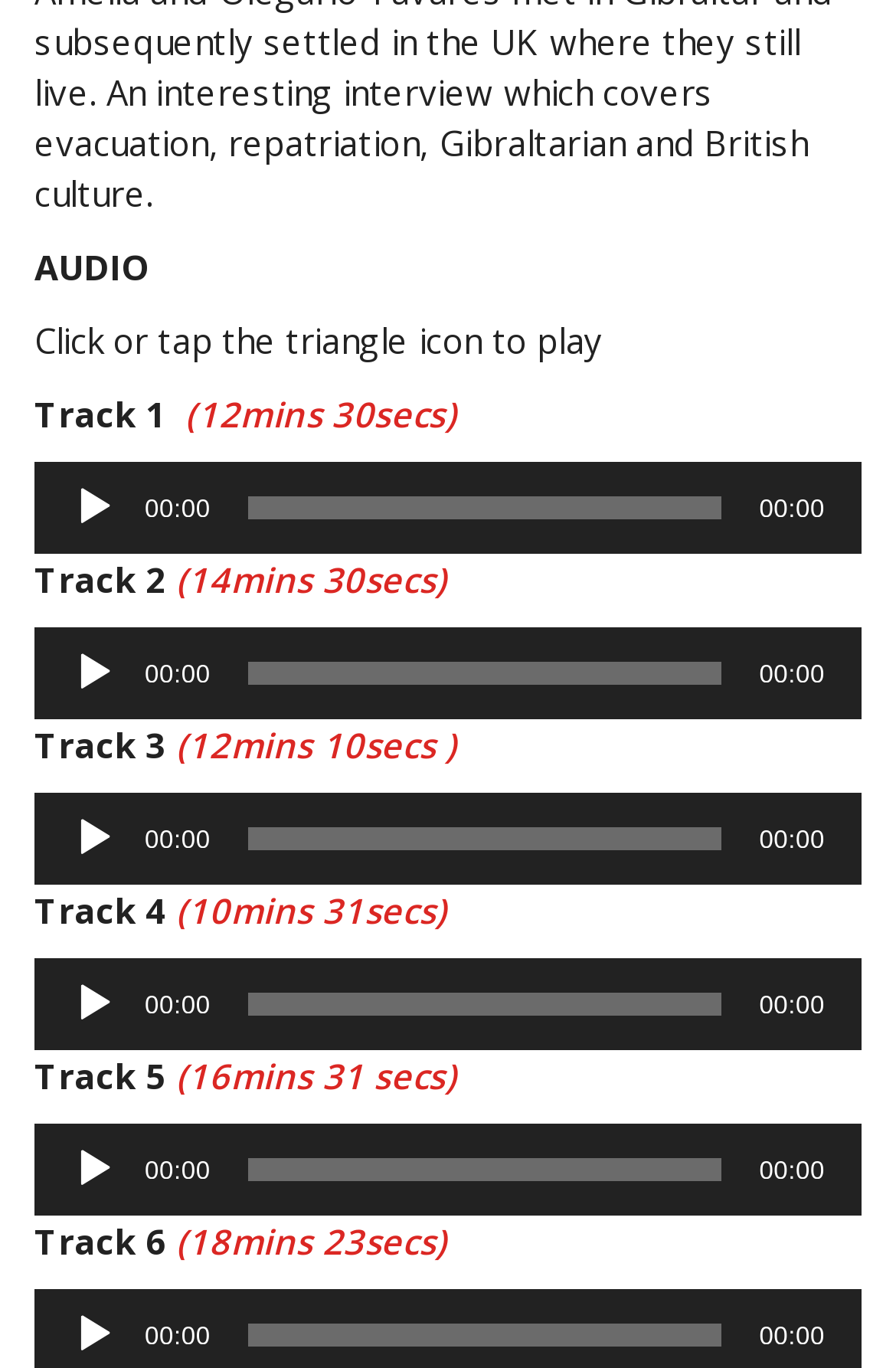Please provide a brief answer to the question using only one word or phrase: 
How many audio tracks are available?

6